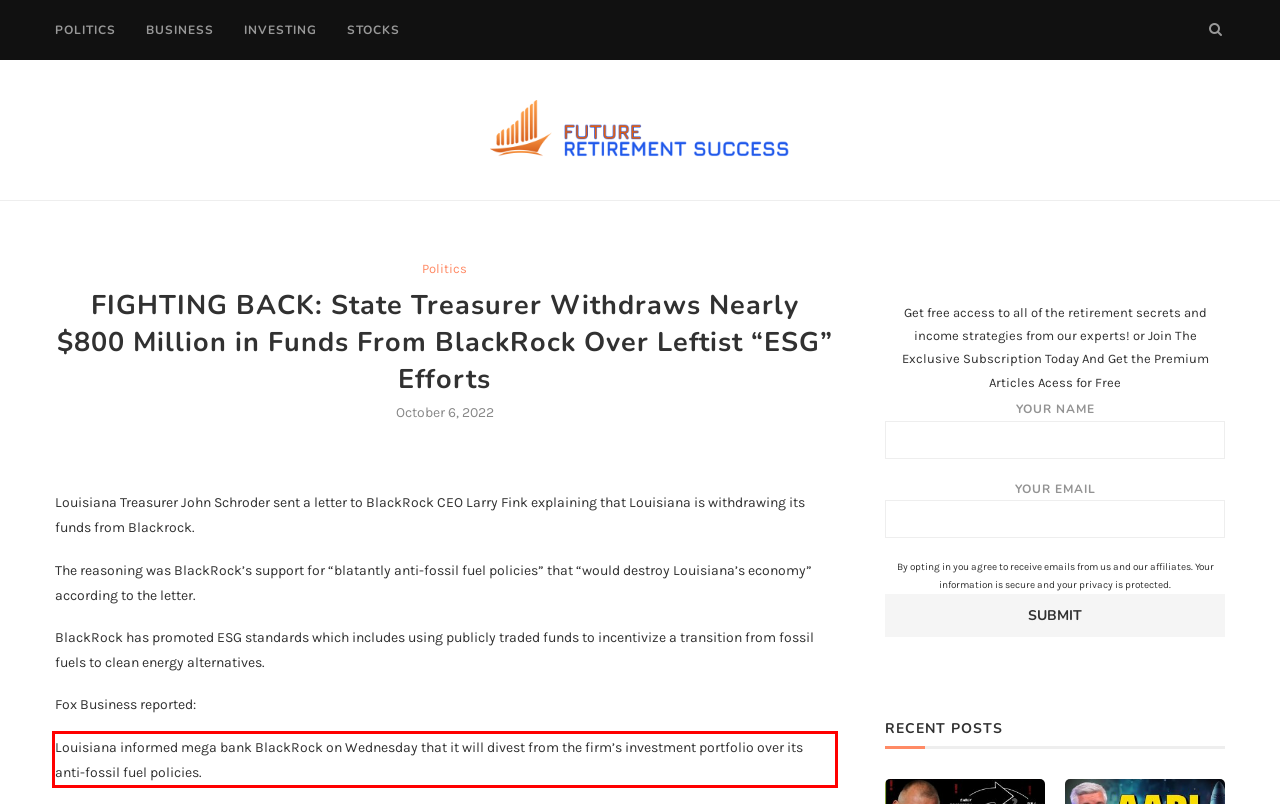Given the screenshot of a webpage, identify the red rectangle bounding box and recognize the text content inside it, generating the extracted text.

Louisiana informed mega bank BlackRock on Wednesday that it will divest from the firm’s investment portfolio over its anti-fossil fuel policies.